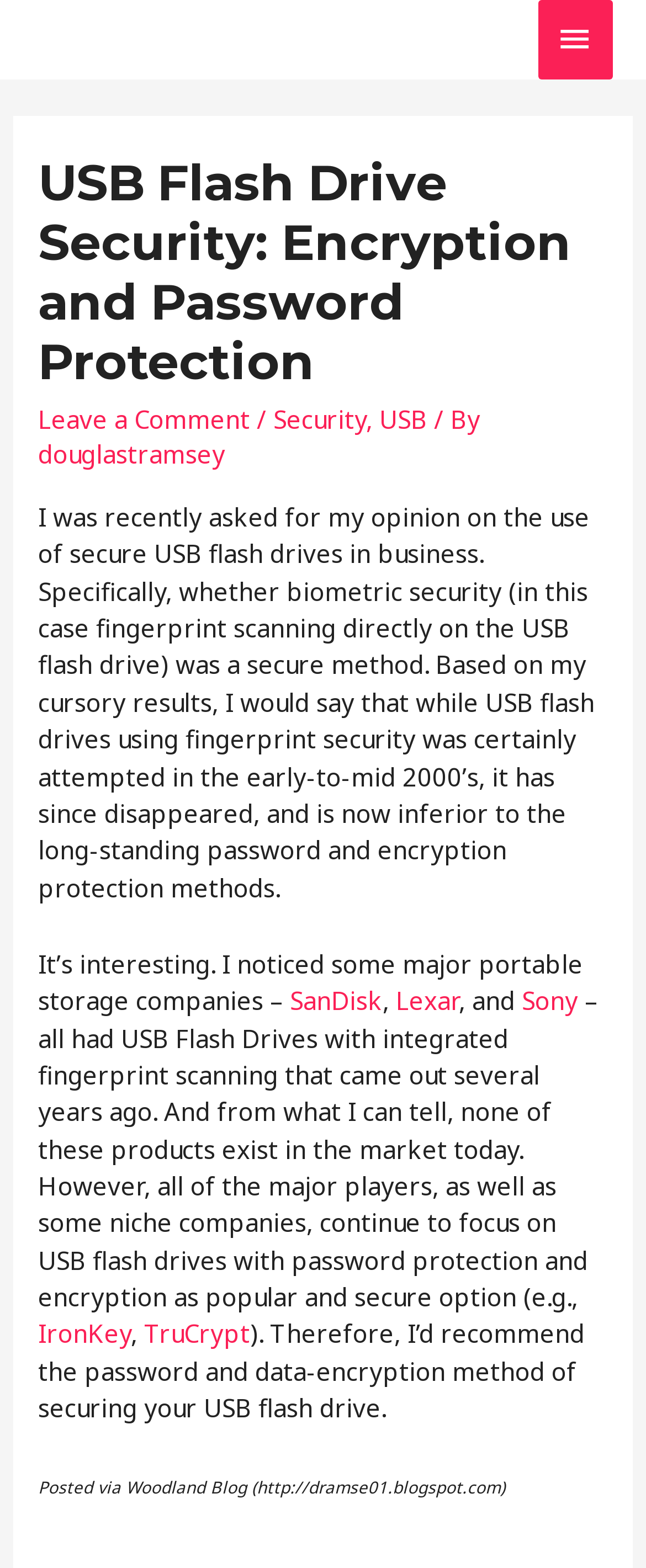Locate the bounding box of the UI element described in the following text: "Leave a Comment".

[0.059, 0.256, 0.387, 0.277]